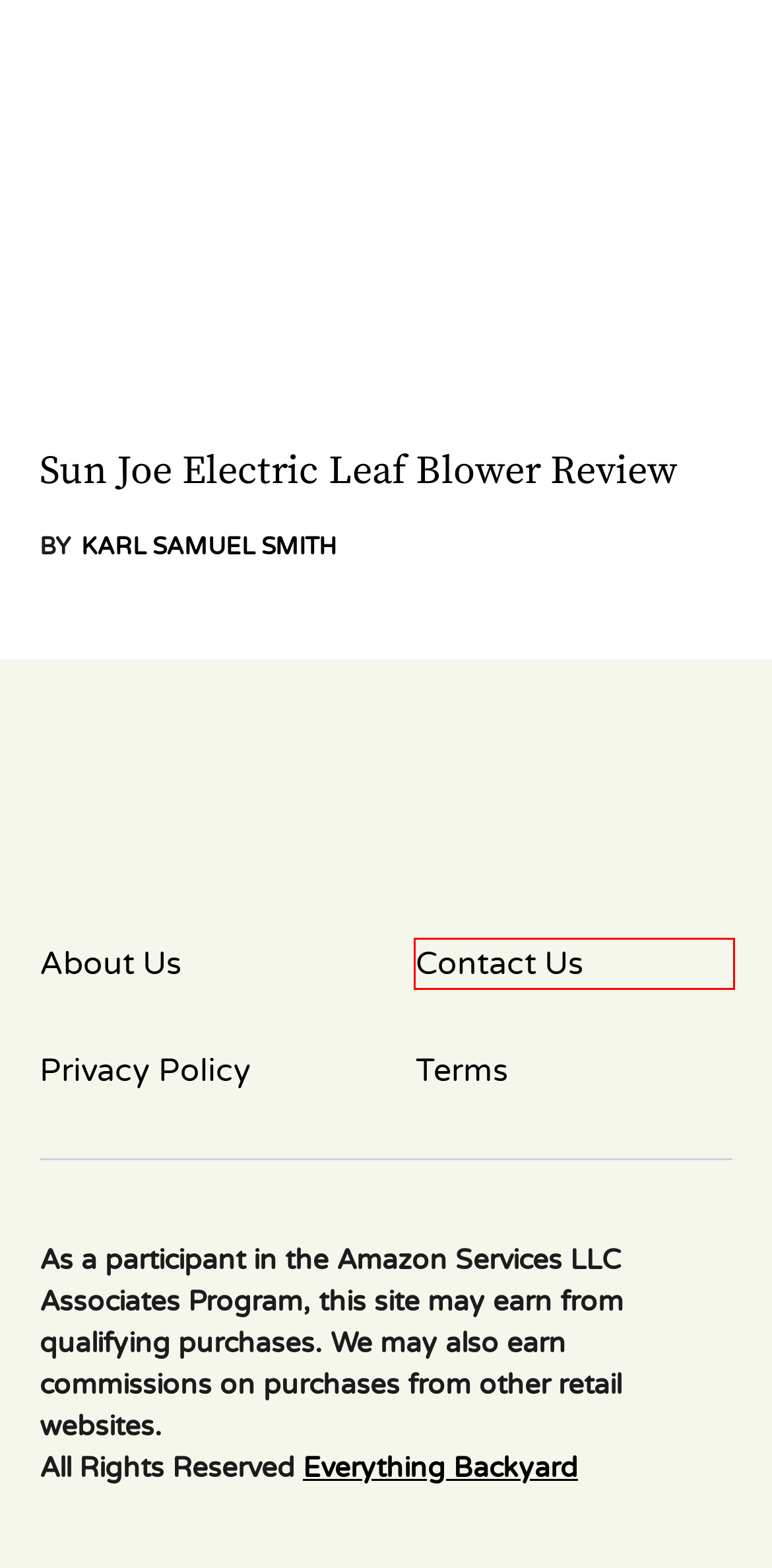Analyze the given webpage screenshot and identify the UI element within the red bounding box. Select the webpage description that best matches what you expect the new webpage to look like after clicking the element. Here are the candidates:
A. Contact Us
B. Terms of Service
C. Privacy Policy
D. Sunhiker Cycling Hiking Backpack-Review
E. Sun Joe Electric Leaf Blower Review
F. About Us
G. Home Improvement
H. Solarblaze Bright SOLAR LED Lights: Review

A